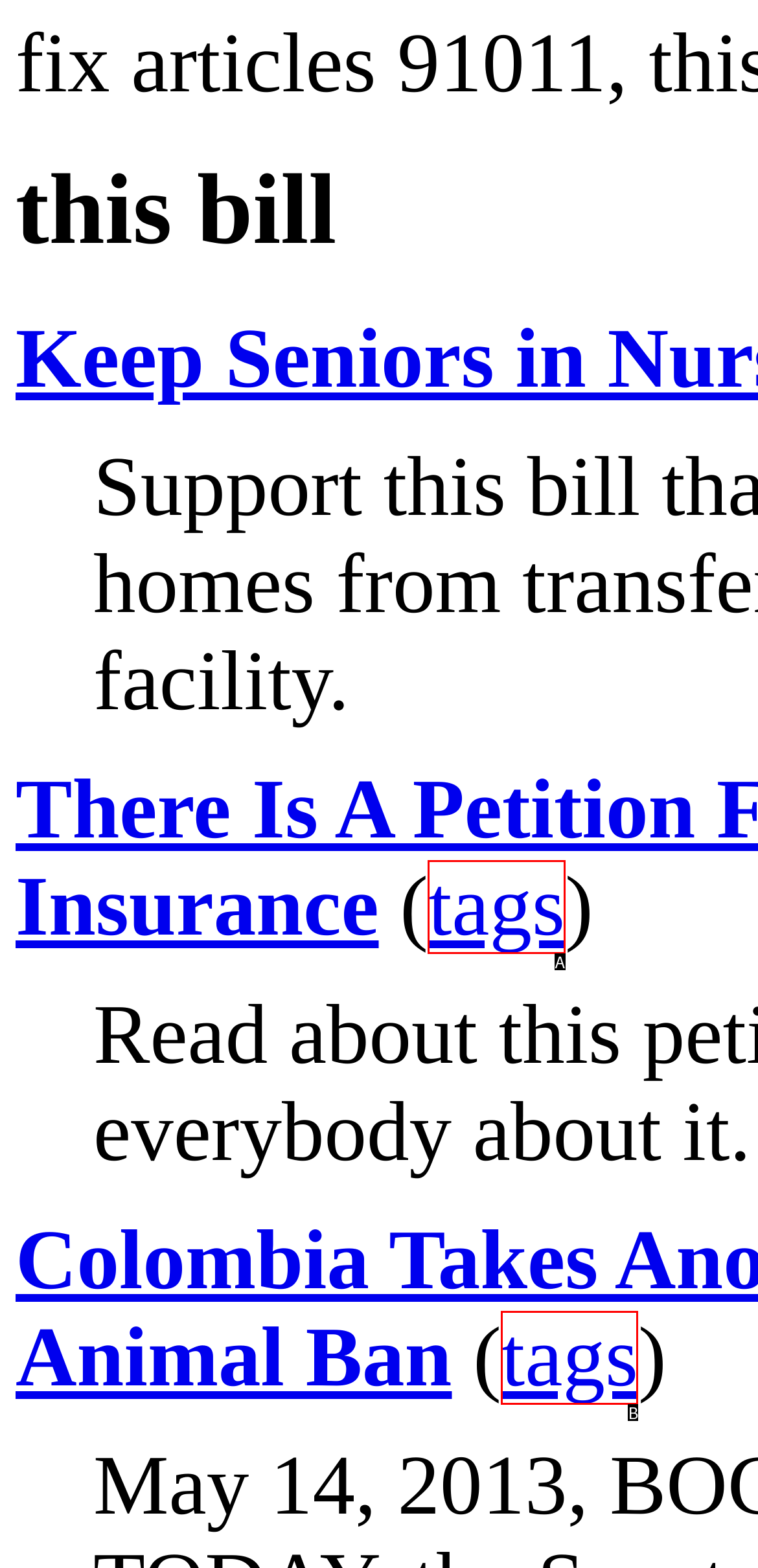Given the description: tags, identify the matching HTML element. Provide the letter of the correct option.

B